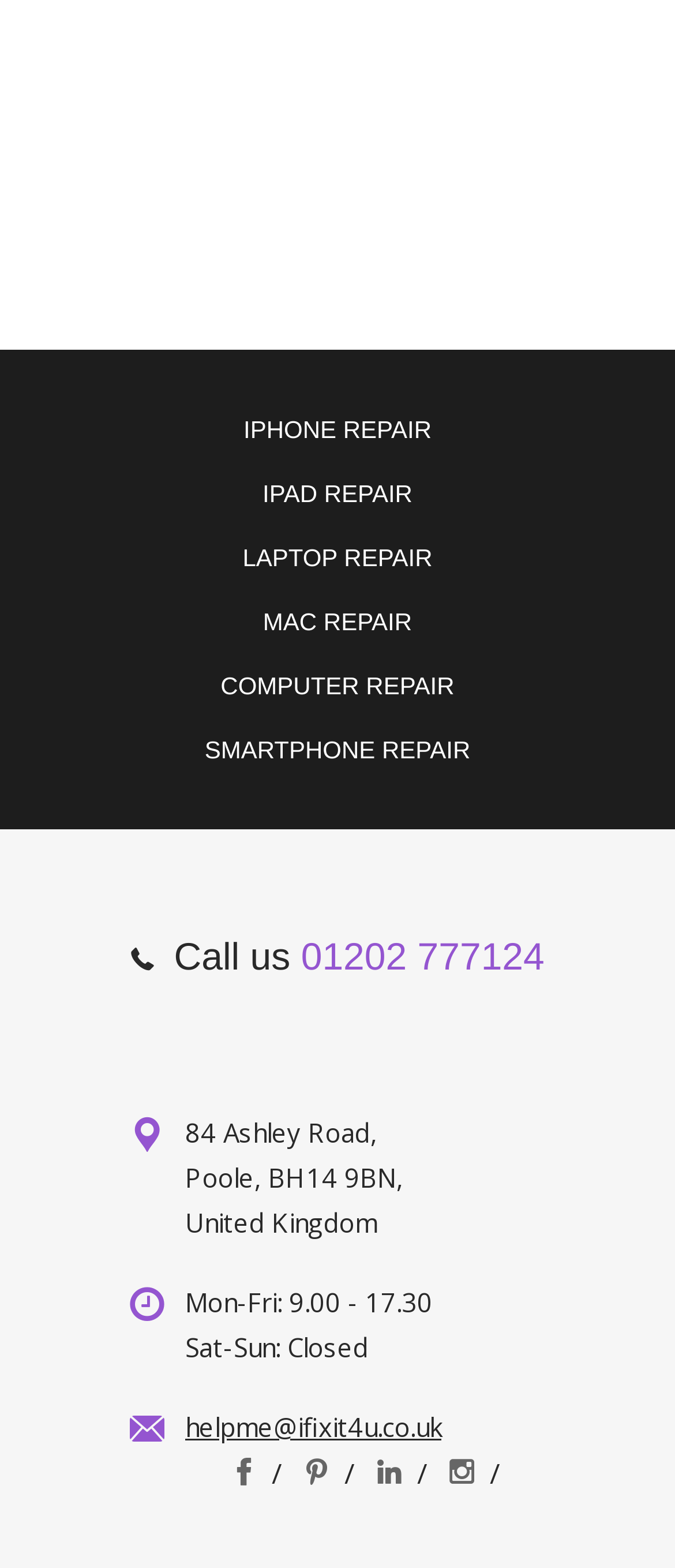Give the bounding box coordinates for the element described by: "parent_node: / / / /".

[0.449, 0.929, 0.49, 0.947]